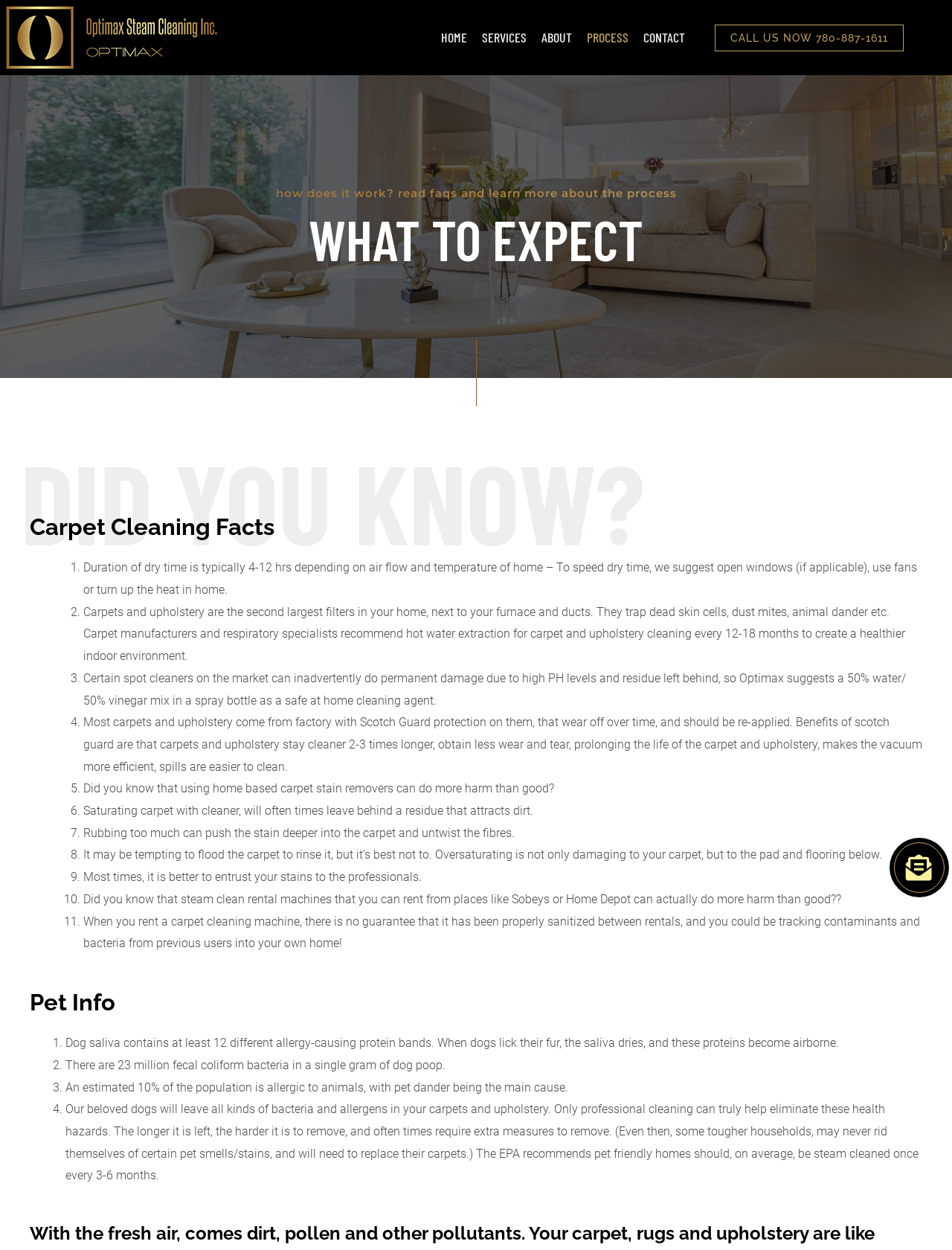Respond concisely with one word or phrase to the following query:
How often should pet friendly homes be steam cleaned?

Every 3-6 months